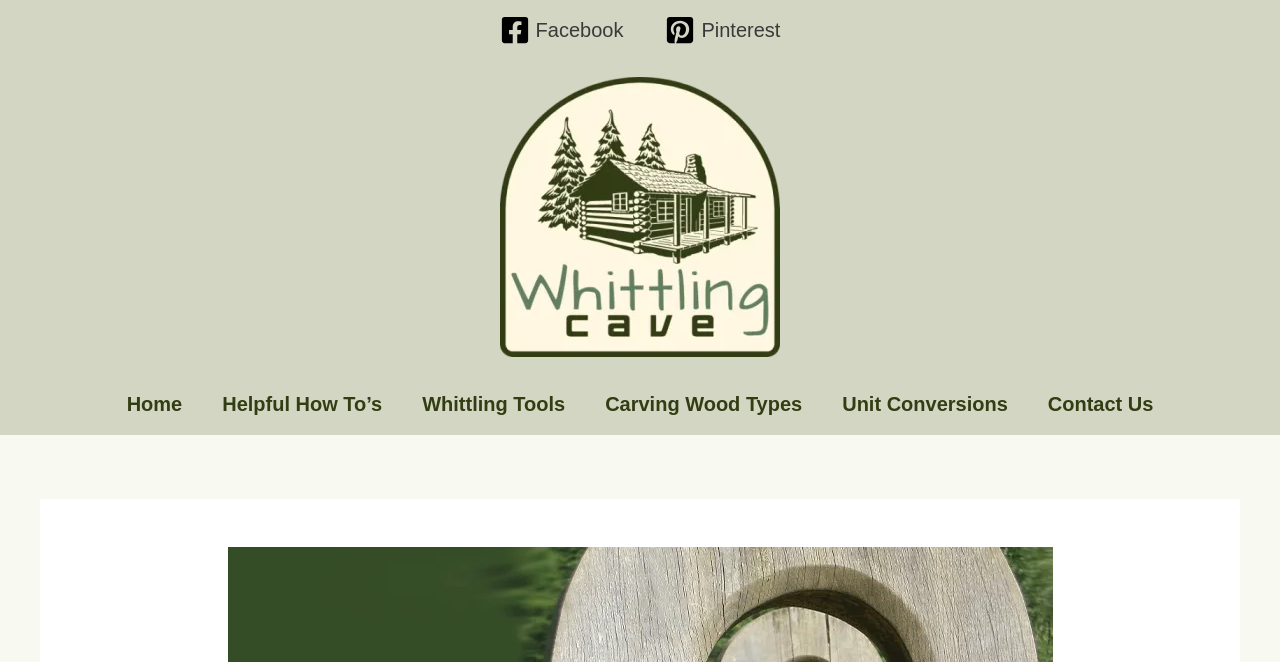Locate the bounding box coordinates of the clickable element to fulfill the following instruction: "Search for products". Provide the coordinates as four float numbers between 0 and 1 in the format [left, top, right, bottom].

None